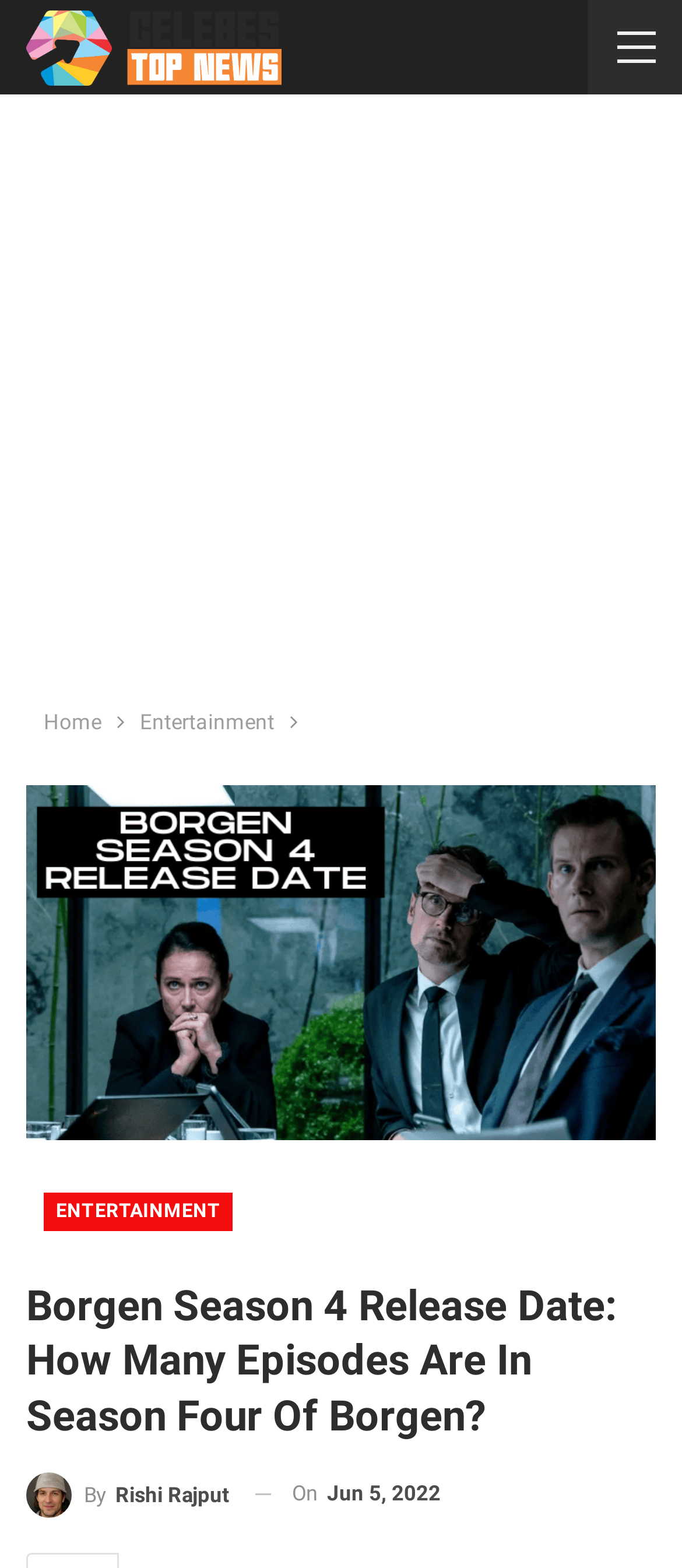From the image, can you give a detailed response to the question below:
What is the topic of the article?

I determined the topic of the article by looking at the main heading, which is 'Borgen Season 4 Release Date: How Many Episodes Are in Season Four of Borgen?'. This heading clearly indicates that the article is about the release date of Borgen Season 4.